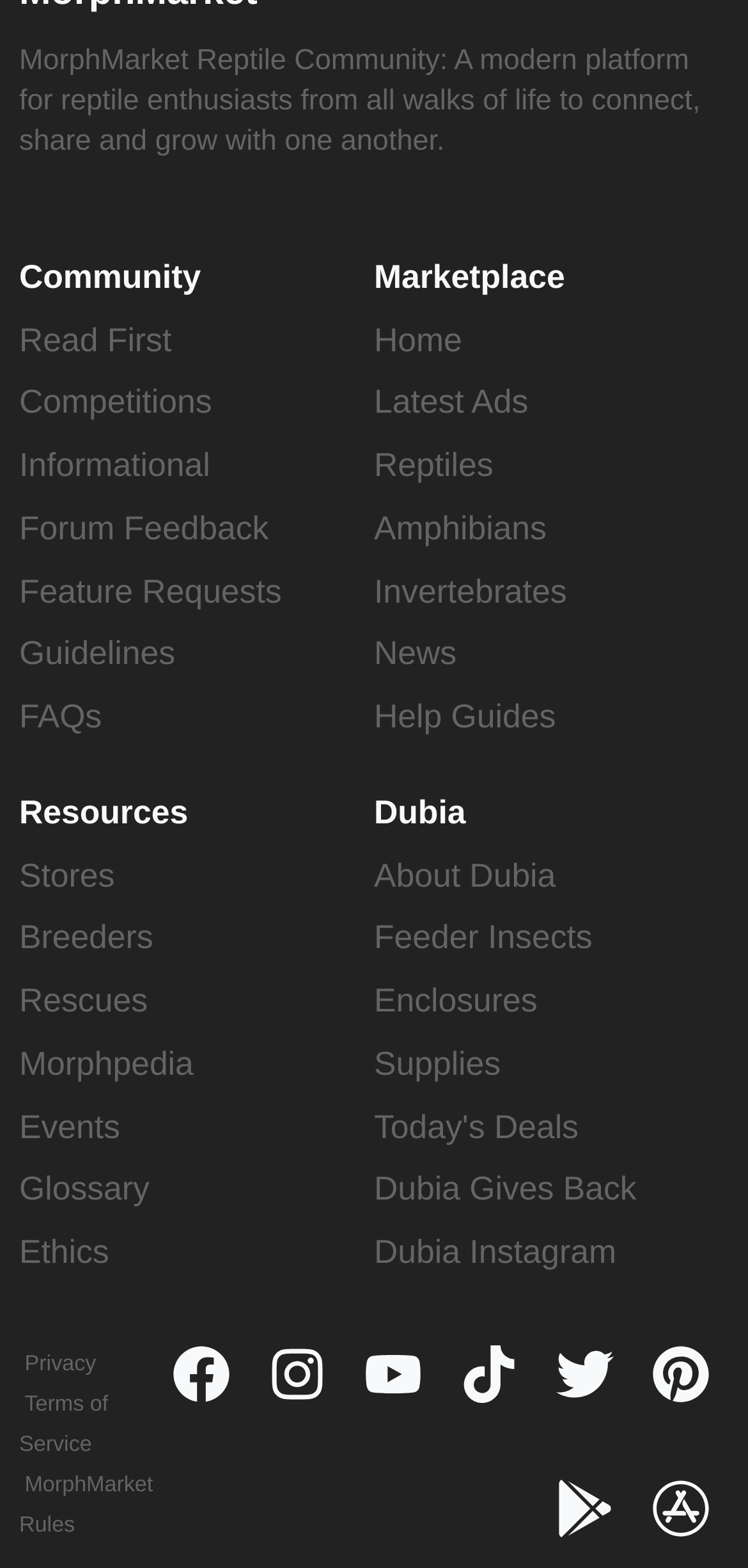What is the name of the insect mentioned in the Resources section?
Analyze the screenshot and provide a detailed answer to the question.

The name of the insect mentioned in the Resources section can be found in the StaticText element with the text 'Dubia' at the bottom of the webpage. This section also has links related to Dubia, such as 'About Dubia', 'Feeder Insects', and 'Enclosures'.